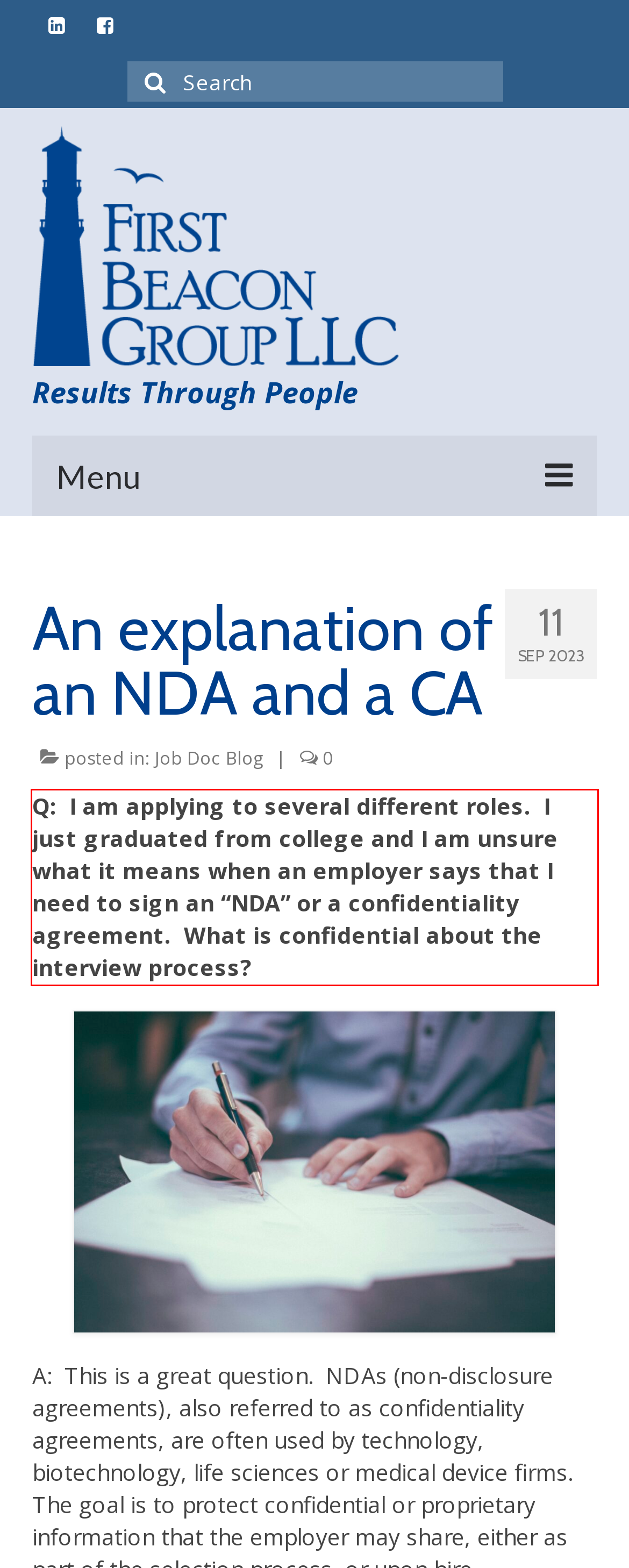Given a screenshot of a webpage, locate the red bounding box and extract the text it encloses.

Q: I am applying to several different roles. I just graduated from college and I am unsure what it means when an employer says that I need to sign an “NDA” or a confidentiality agreement. What is confidential about the interview process?